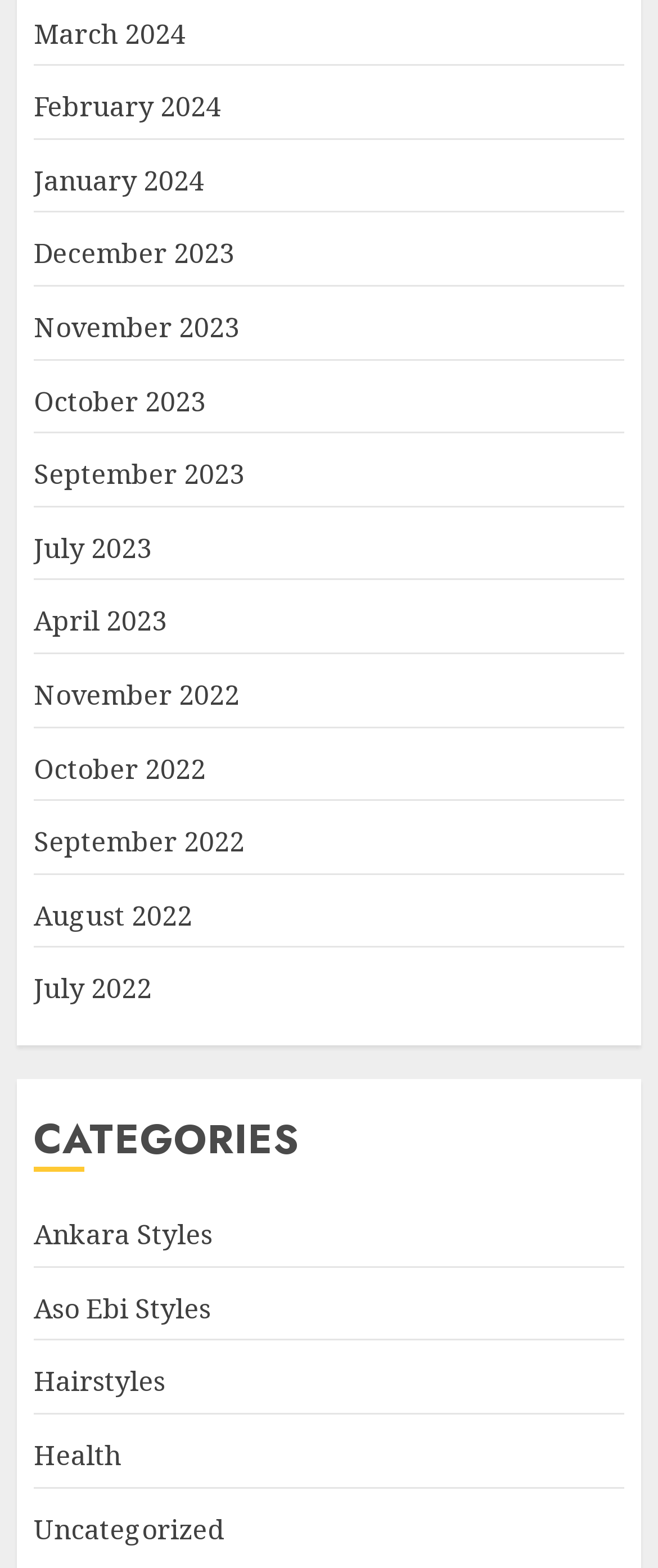Locate the bounding box coordinates of the element I should click to achieve the following instruction: "View Managed SOC Cloud Direct details".

None